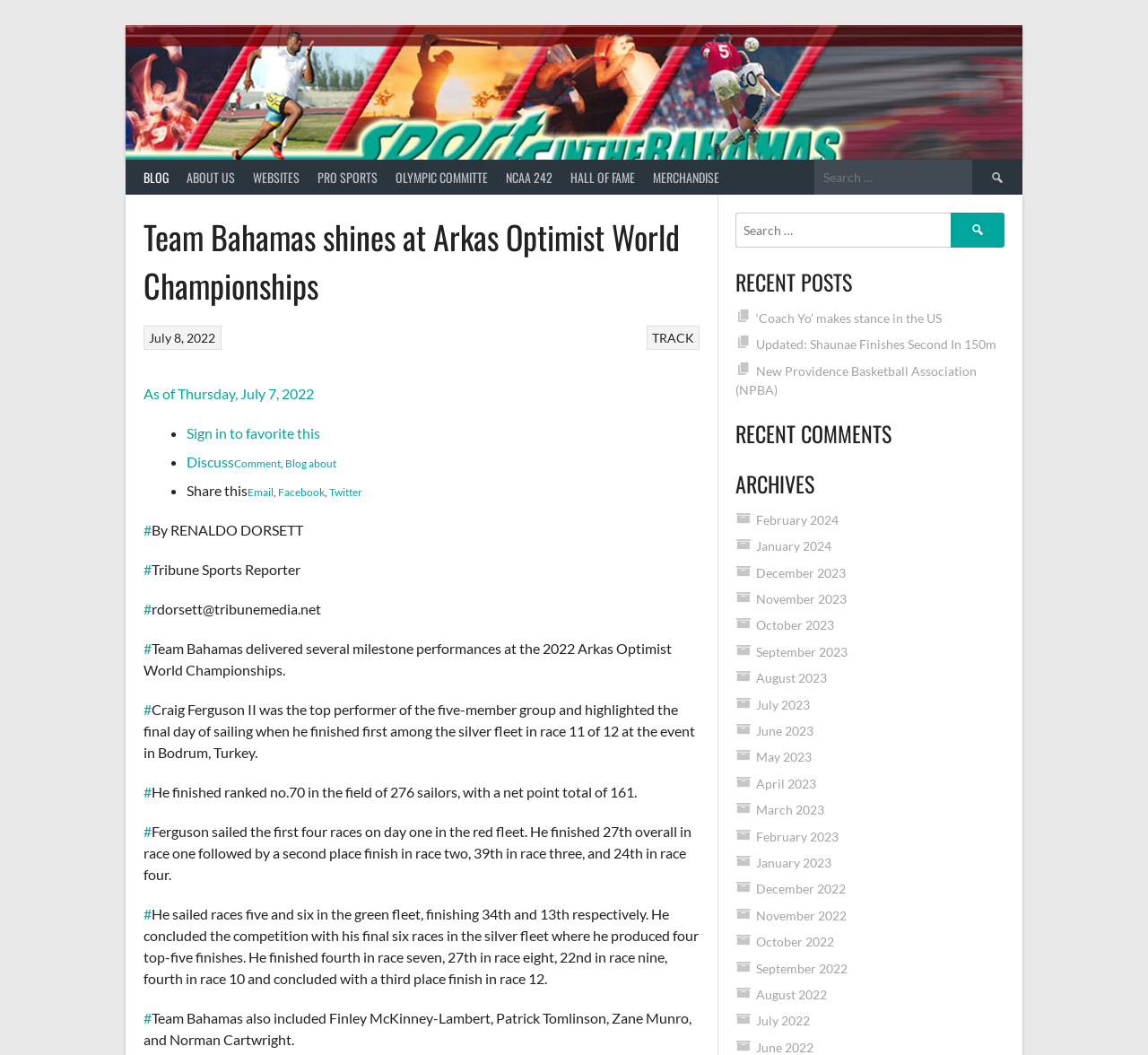Please determine the bounding box coordinates, formatted as (top-left x, top-left y, bottom-right x, bottom-right y), with all values as floating point numbers between 0 and 1. Identify the bounding box of the region described as: June 2023

[0.658, 0.685, 0.708, 0.7]